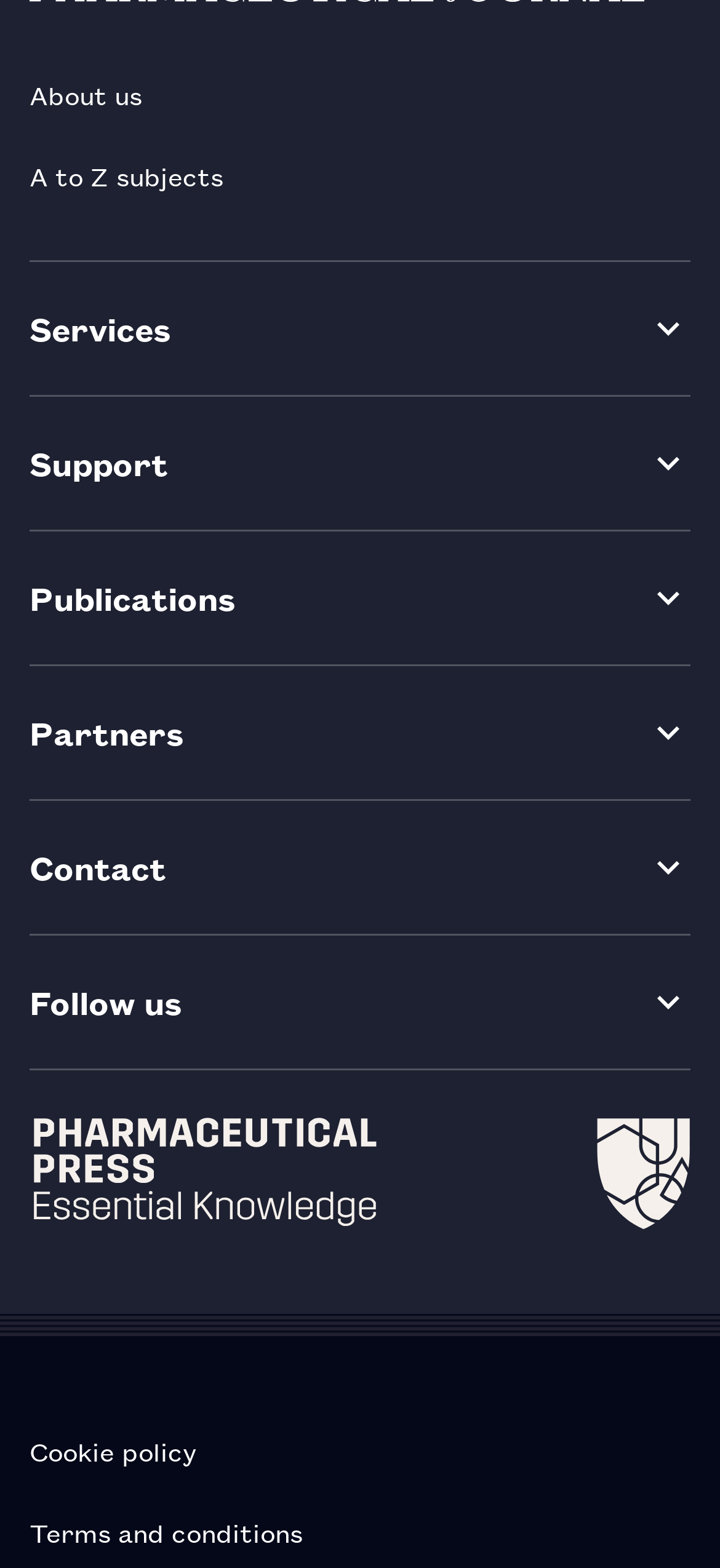Specify the bounding box coordinates of the area to click in order to follow the given instruction: "View Contact information."

[0.041, 0.51, 0.959, 0.595]